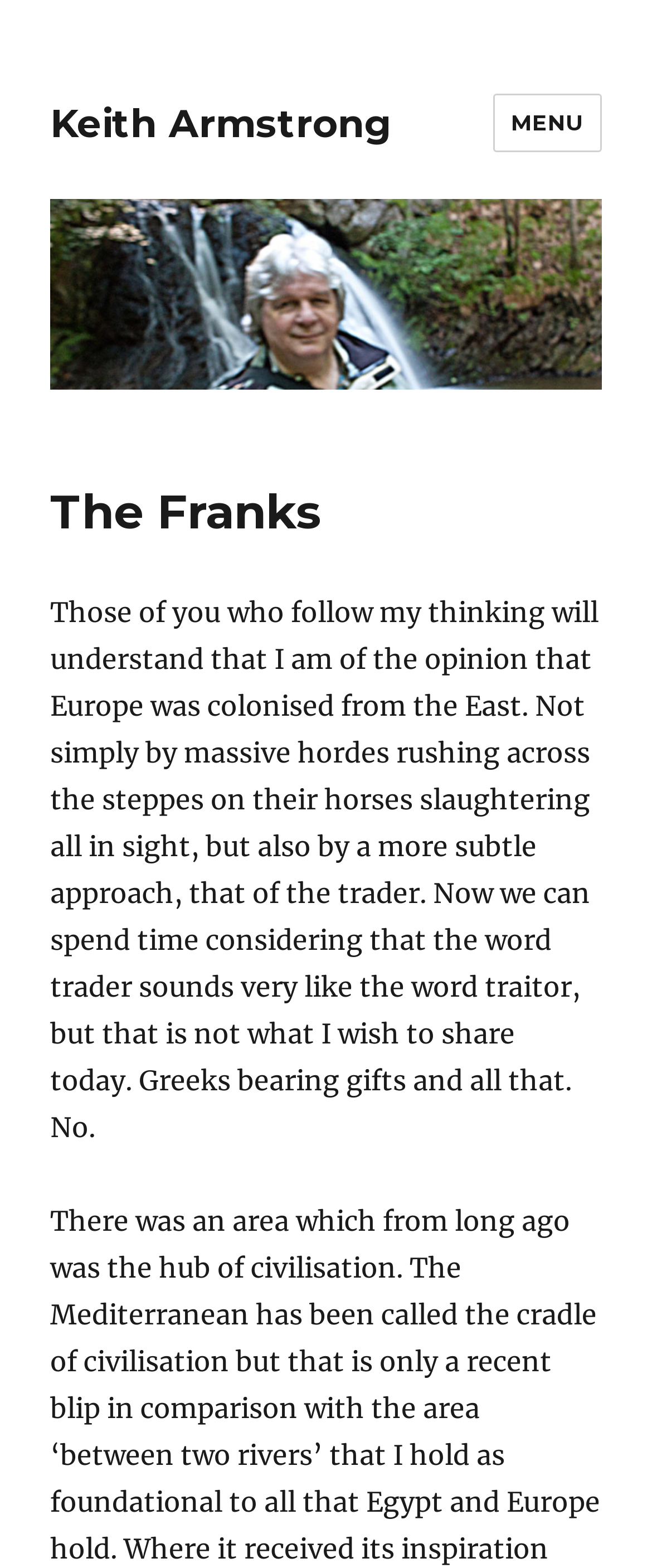Provide a comprehensive caption for the webpage.

The webpage is about "The Franks" by Keith Armstrong. At the top left, there is a link to Keith Armstrong's profile. Next to it, on the top right, is a button labeled "MENU" that controls the site navigation and social navigation. Below the link to Keith Armstrong's profile, there is an image of Keith Armstrong, which is accompanied by a header that reads "The Franks". 

Below the image, there is a block of text that discusses the colonization of Europe from the East, specifically highlighting the role of traders in this process. The text also touches on the similarity in sound between the words "trader" and "traitor", but clarifies that this is not the main point being made.